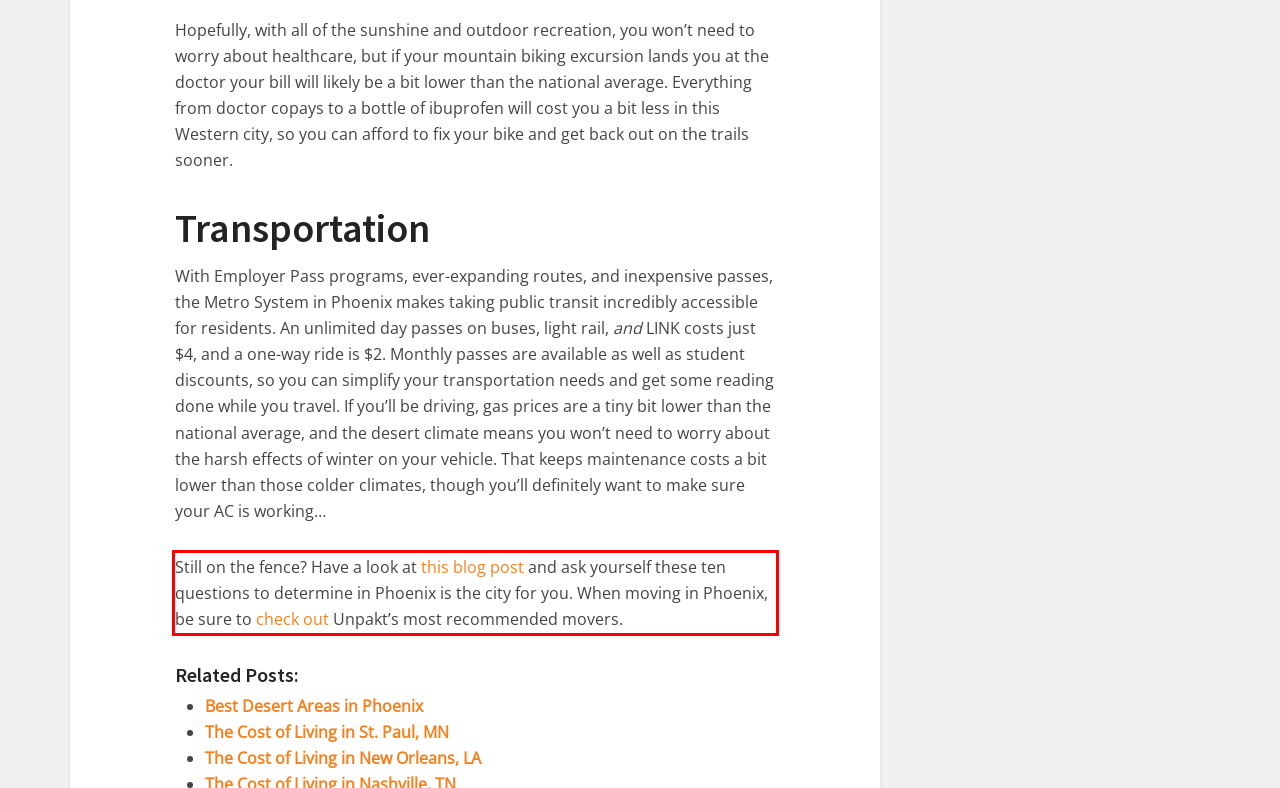Review the webpage screenshot provided, and perform OCR to extract the text from the red bounding box.

Still on the fence? Have a look at this blog post and ask yourself these ten questions to determine in Phoenix is the city for you. When moving in Phoenix, be sure to check out Unpakt’s most recommended movers.